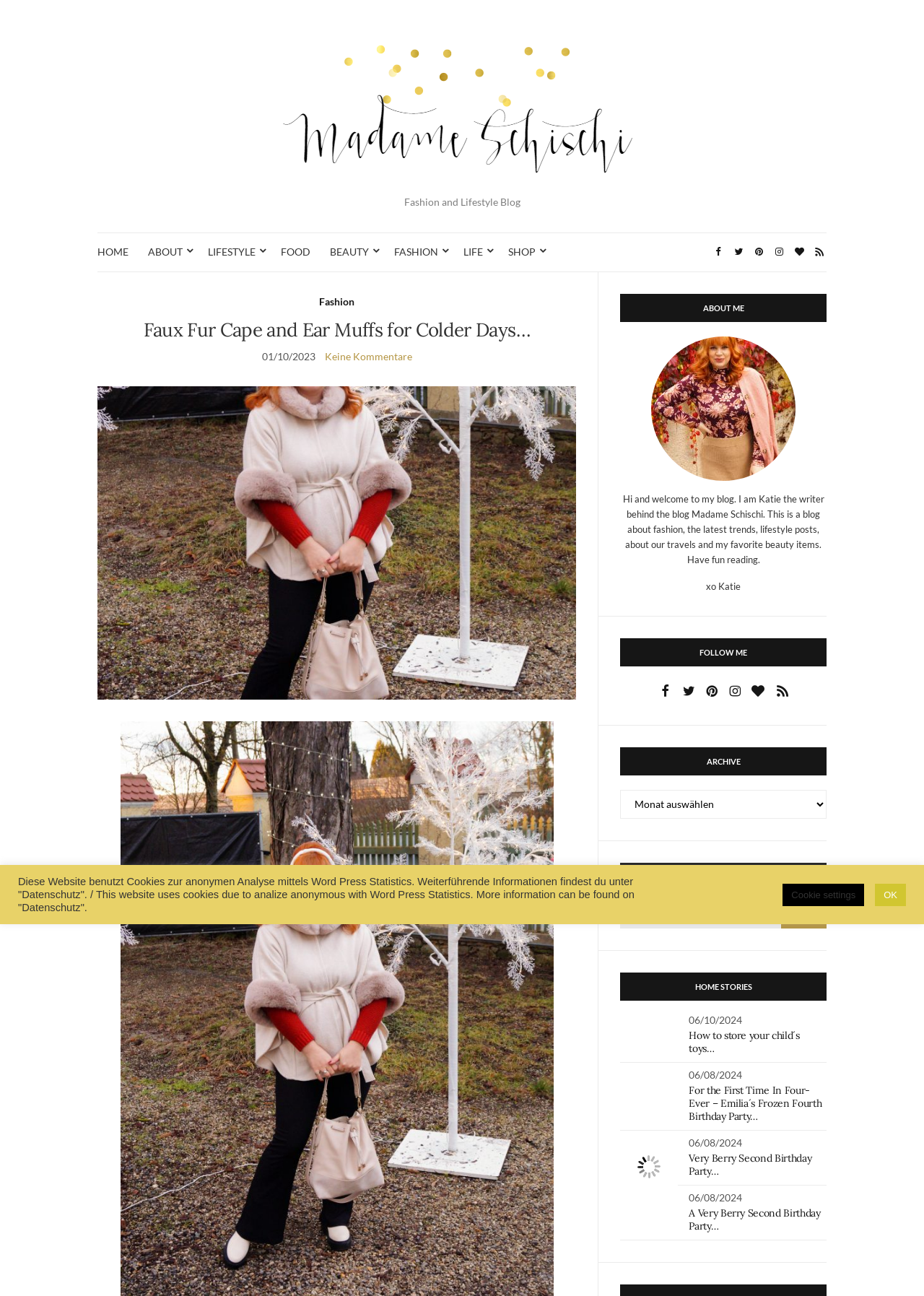Please provide the bounding box coordinates for the element that needs to be clicked to perform the instruction: "Search for something". The coordinates must consist of four float numbers between 0 and 1, formatted as [left, top, right, bottom].

[0.671, 0.699, 0.895, 0.716]